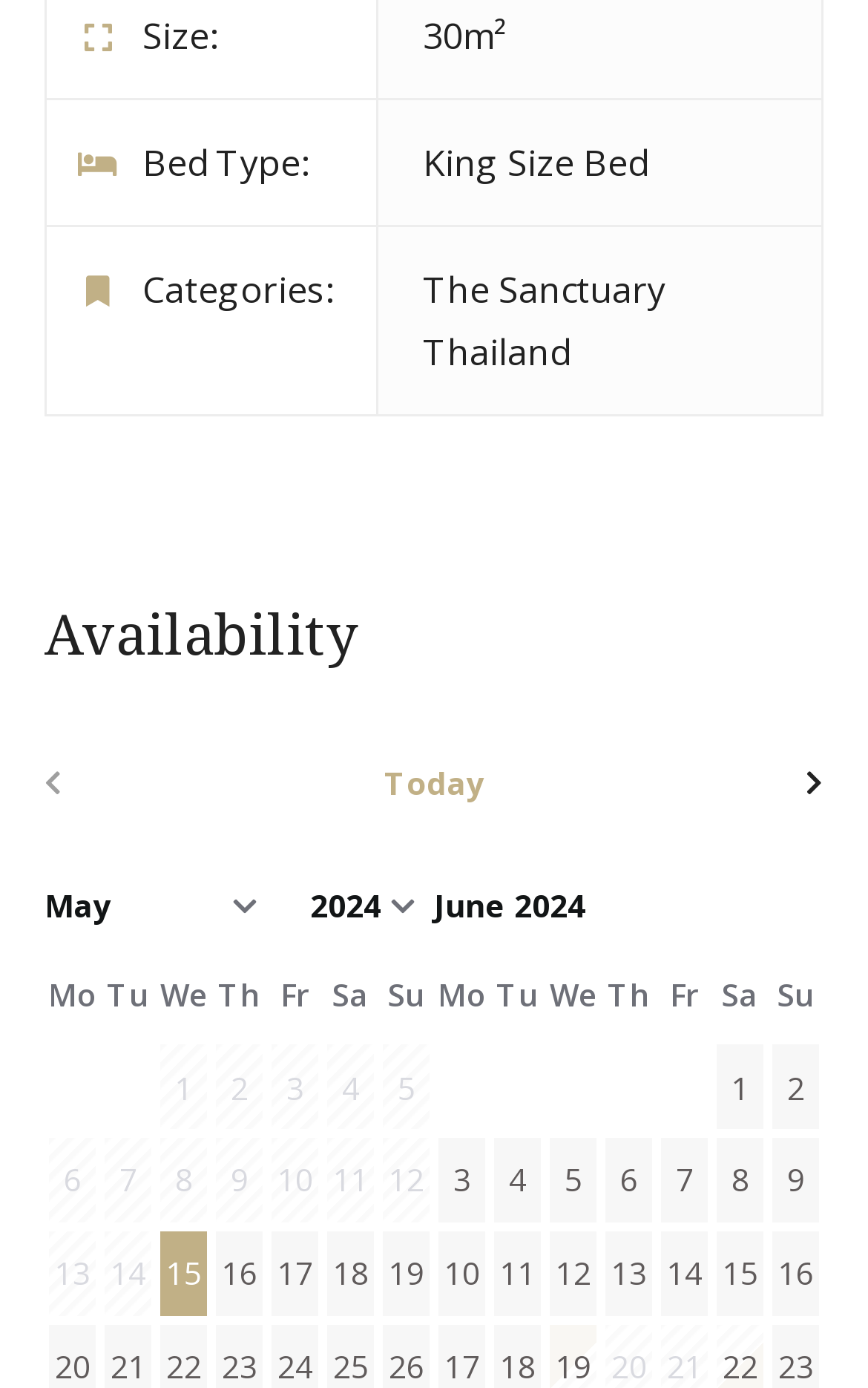Give the bounding box coordinates for the element described by: "<Prev".

[0.051, 0.533, 0.321, 0.597]